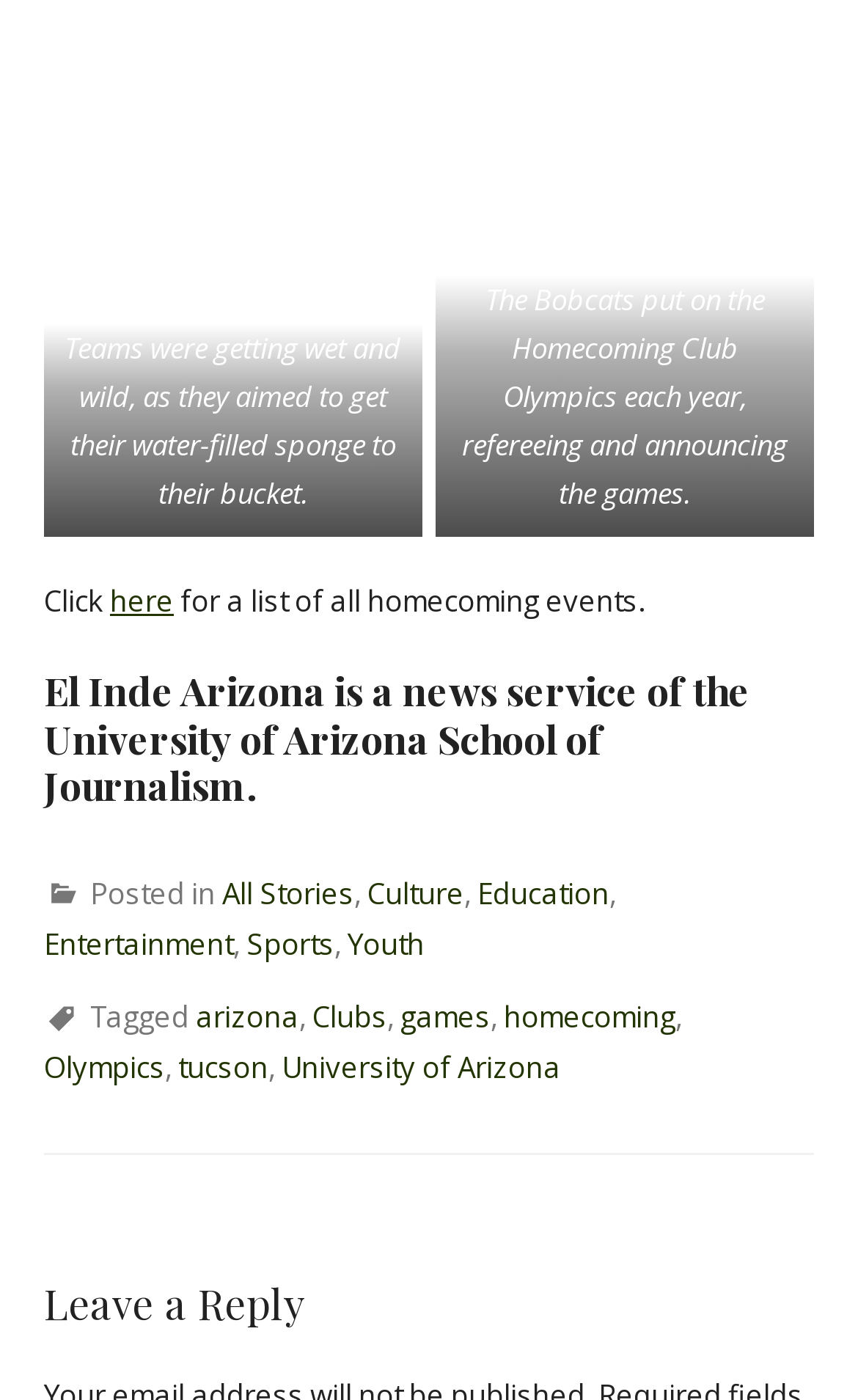Please identify the bounding box coordinates of the element that needs to be clicked to perform the following instruction: "Read about University of Arizona".

[0.328, 0.748, 0.654, 0.776]